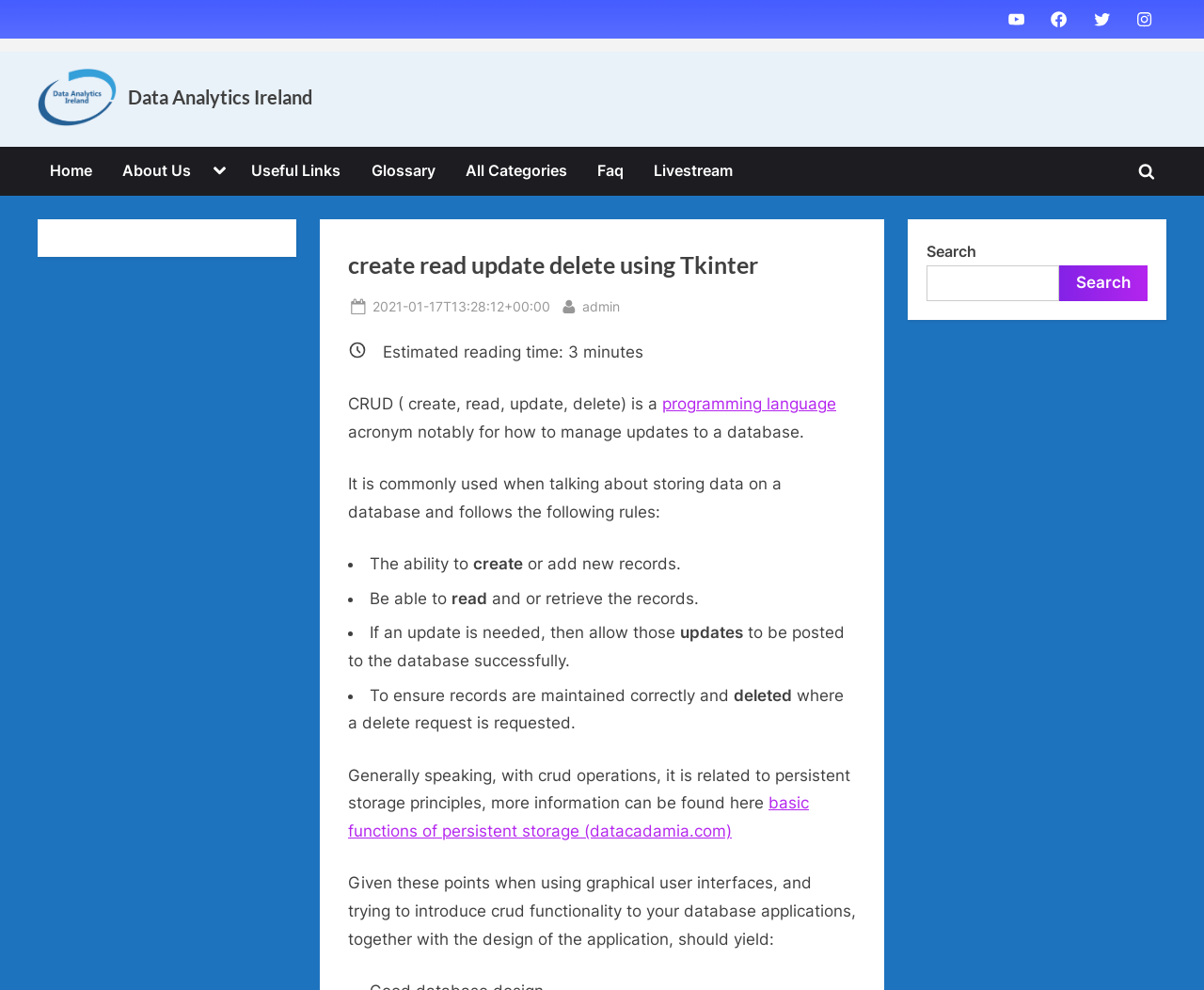Determine the bounding box for the UI element that matches this description: "parent_node: Data Analytics Ireland".

[0.031, 0.07, 0.097, 0.127]